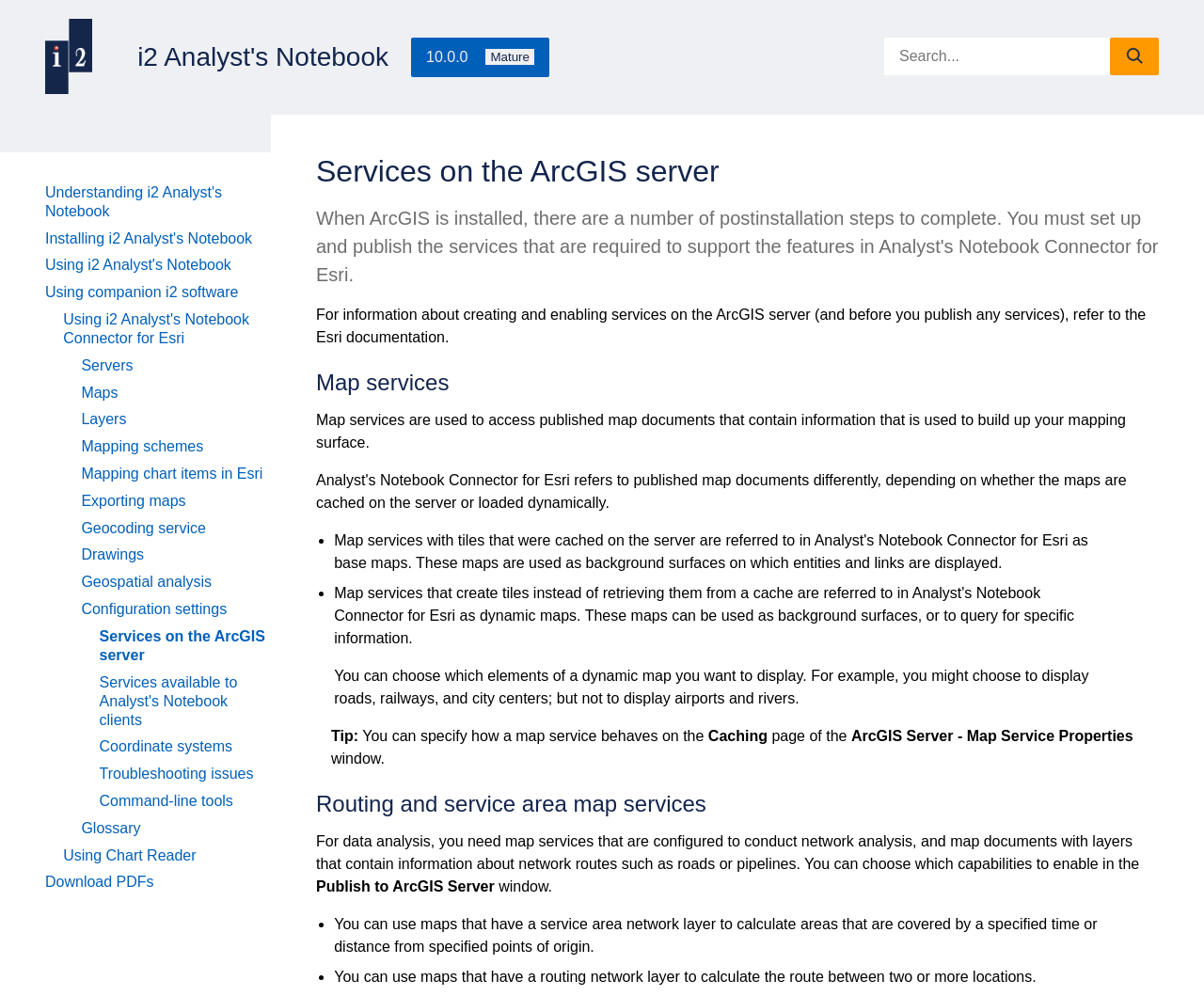Determine the bounding box coordinates for the element that should be clicked to follow this instruction: "Download PDFs". The coordinates should be given as four float numbers between 0 and 1, in the format [left, top, right, bottom].

[0.038, 0.878, 0.128, 0.894]